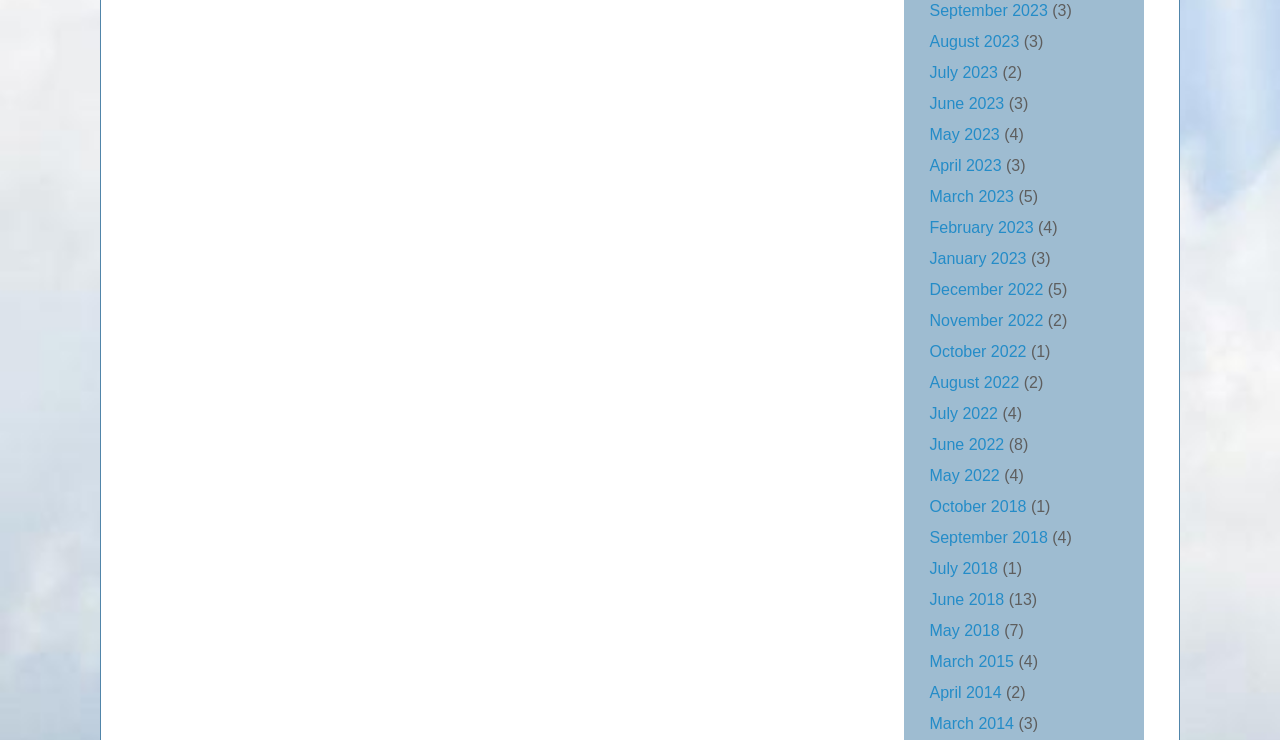How many links are there for the year 2022?
Offer a detailed and exhaustive answer to the question.

I counted the number of links that correspond to the year 2022 and found that there are 5 links: August 2022, July 2022, June 2022, May 2022, and October 2022.